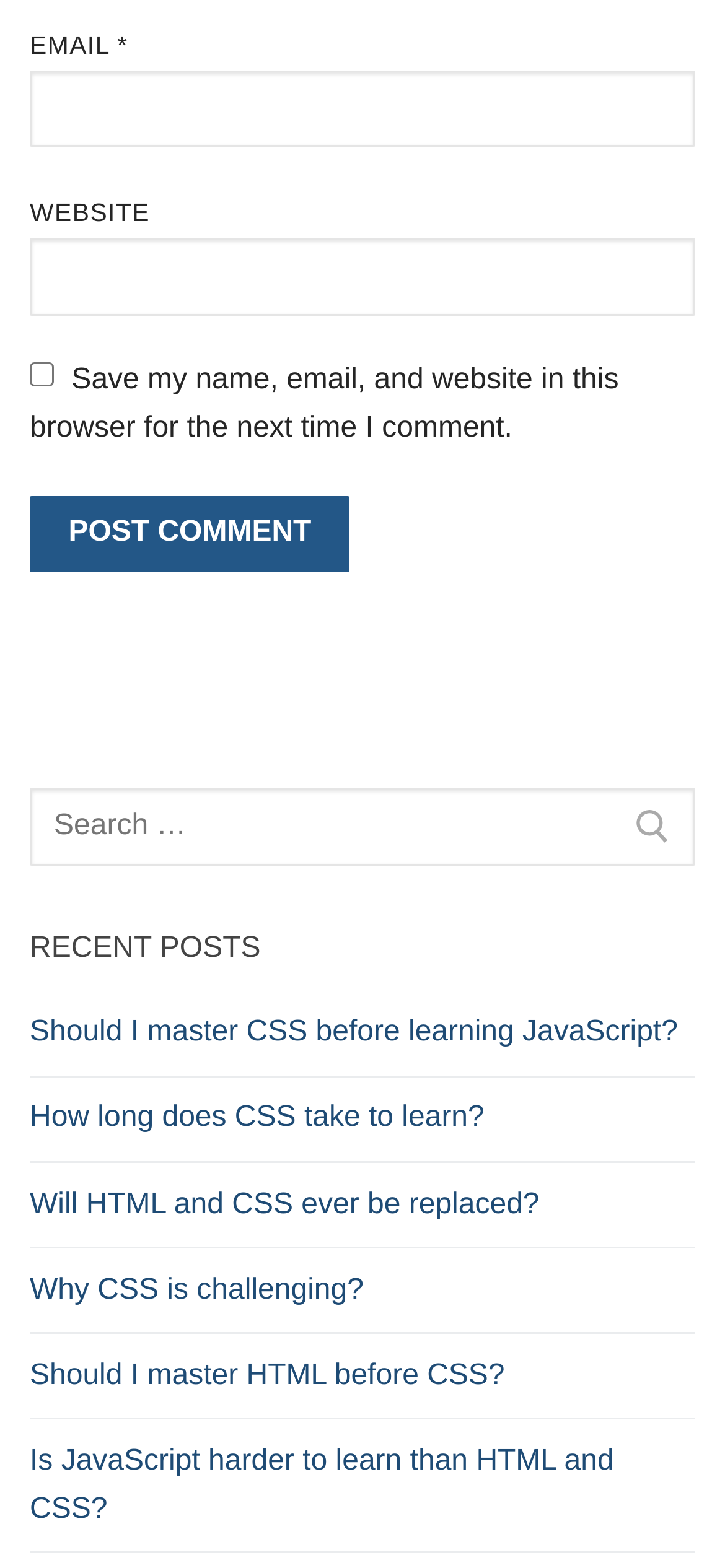Please determine the bounding box coordinates of the section I need to click to accomplish this instruction: "Read recent post about mastering CSS before learning JavaScript".

[0.041, 0.644, 0.959, 0.687]